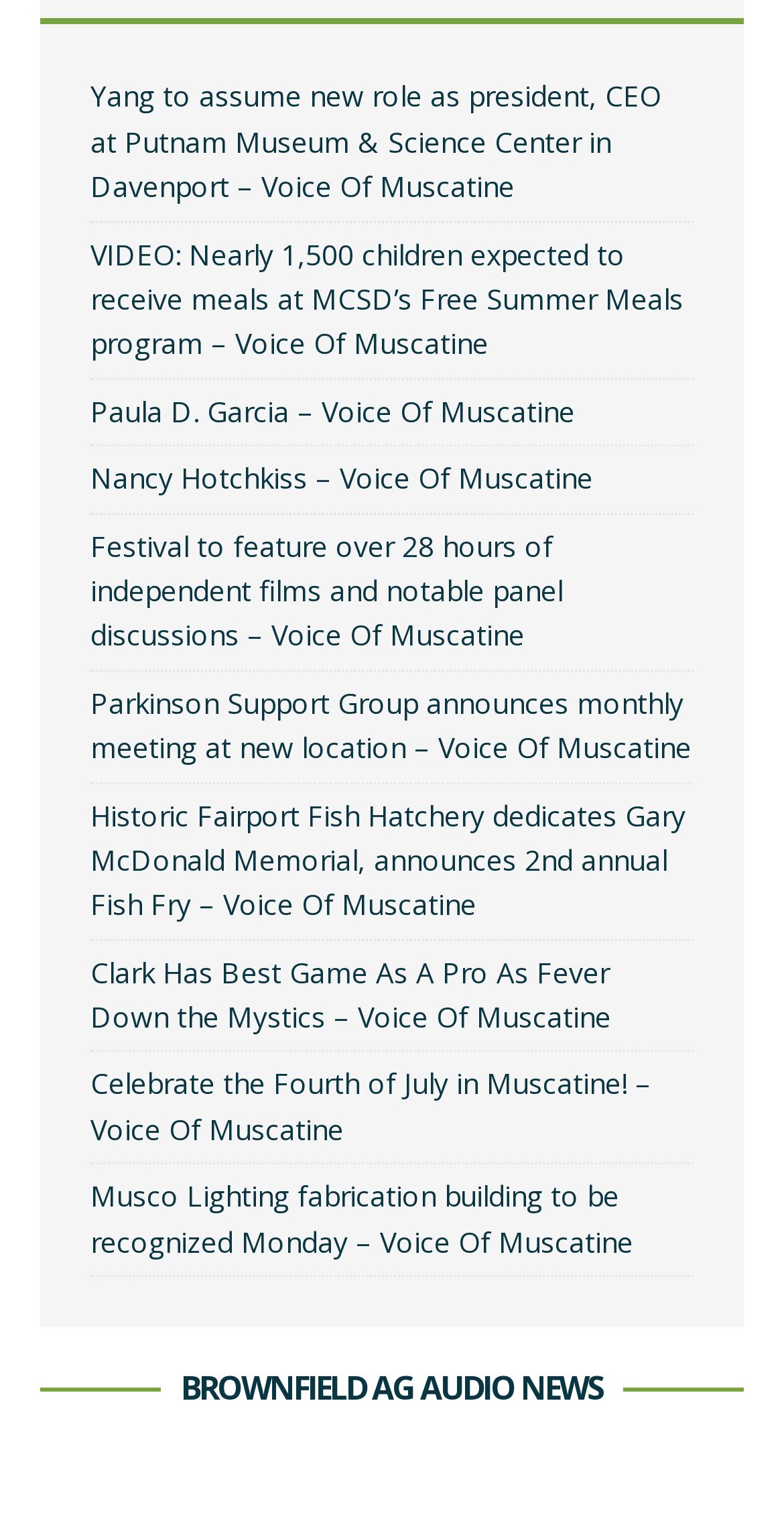Determine the bounding box coordinates for the clickable element required to fulfill the instruction: "Read news about Yang assuming new role as president, CEO at Putnam Museum & Science Center". Provide the coordinates as four float numbers between 0 and 1, i.e., [left, top, right, bottom].

[0.115, 0.051, 0.844, 0.135]